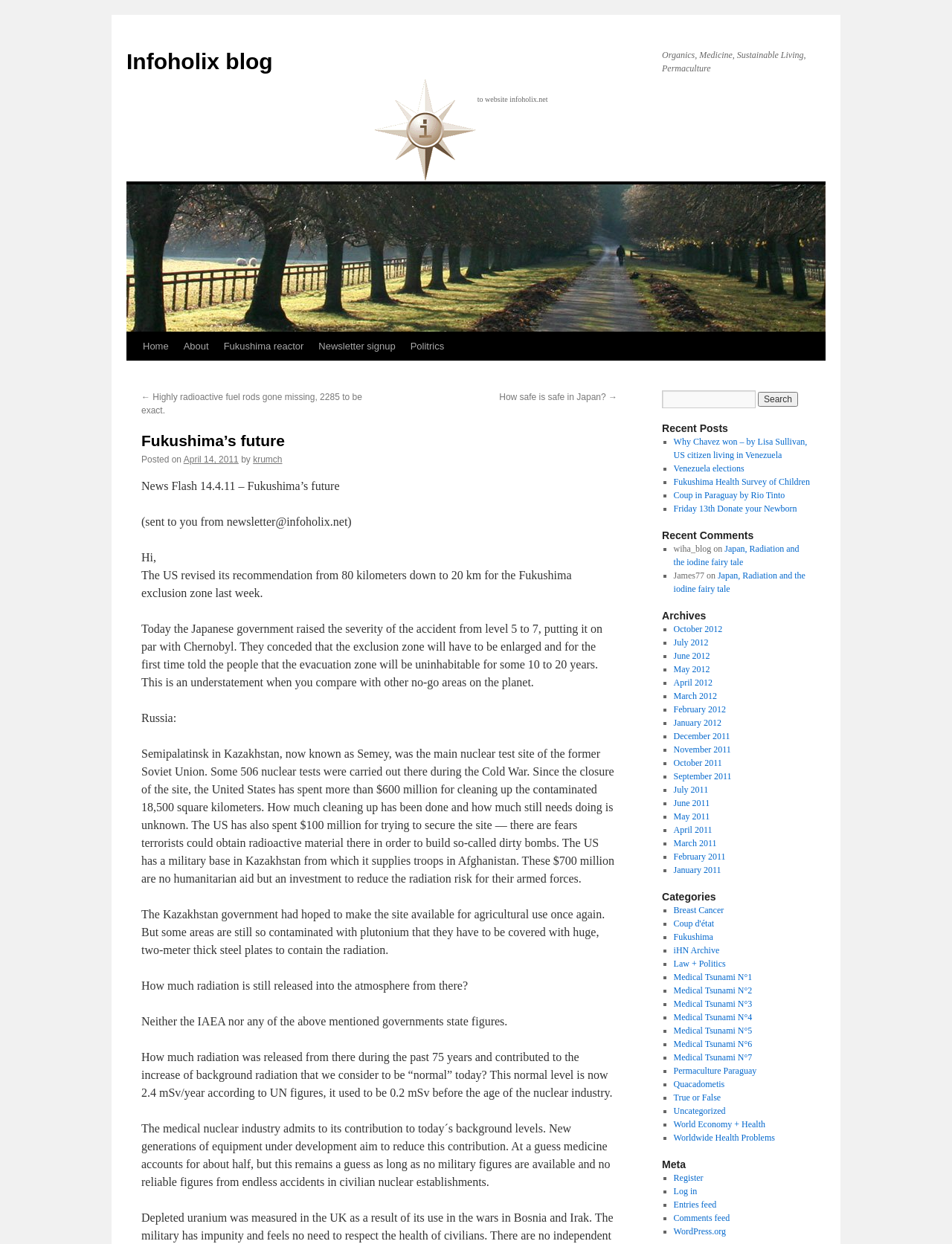Find the bounding box coordinates of the area to click in order to follow the instruction: "Go to the home page".

[0.142, 0.267, 0.185, 0.29]